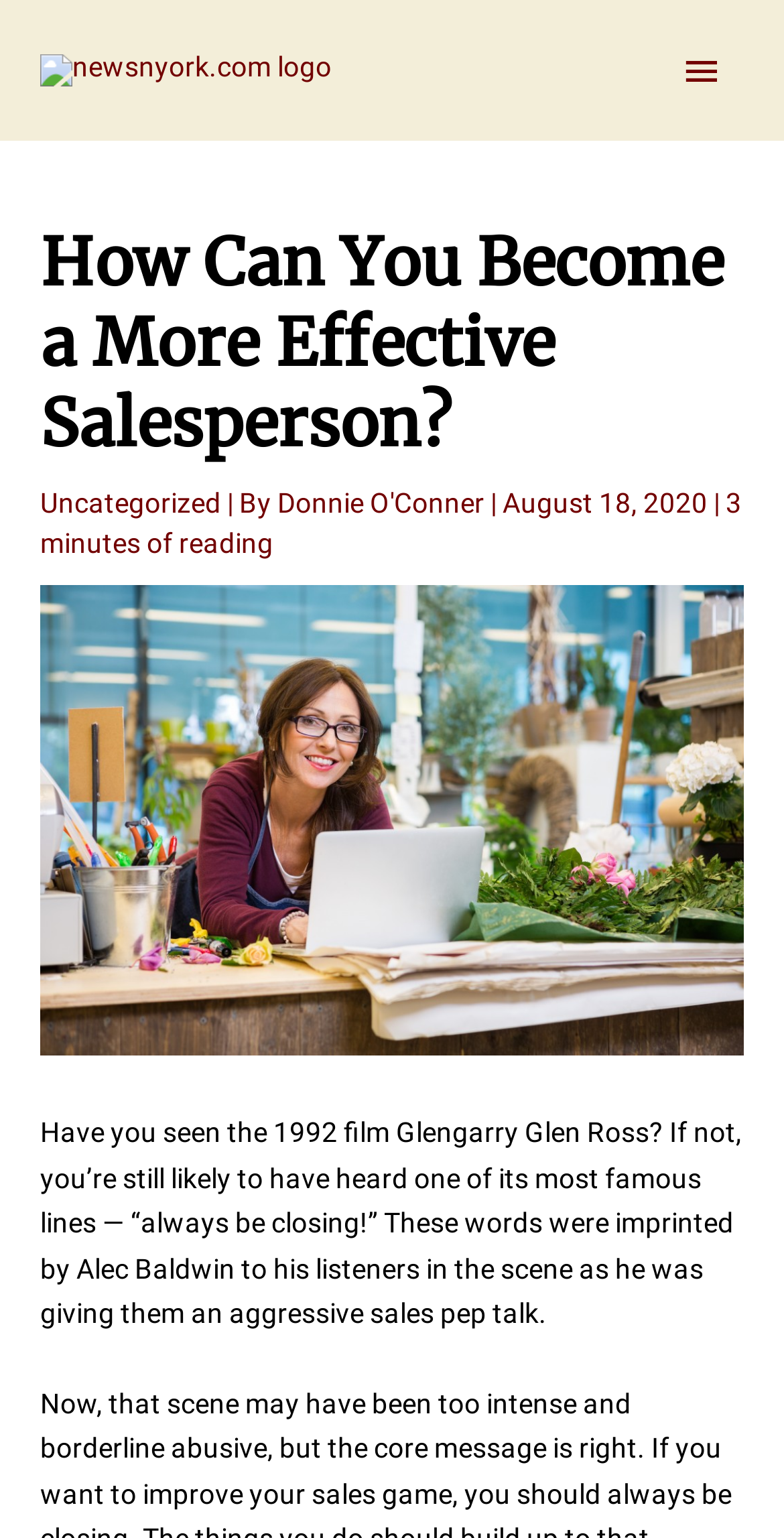Identify and provide the bounding box coordinates of the UI element described: "Donnie O'Conner". The coordinates should be formatted as [left, top, right, bottom], with each number being a float between 0 and 1.

[0.354, 0.317, 0.626, 0.338]